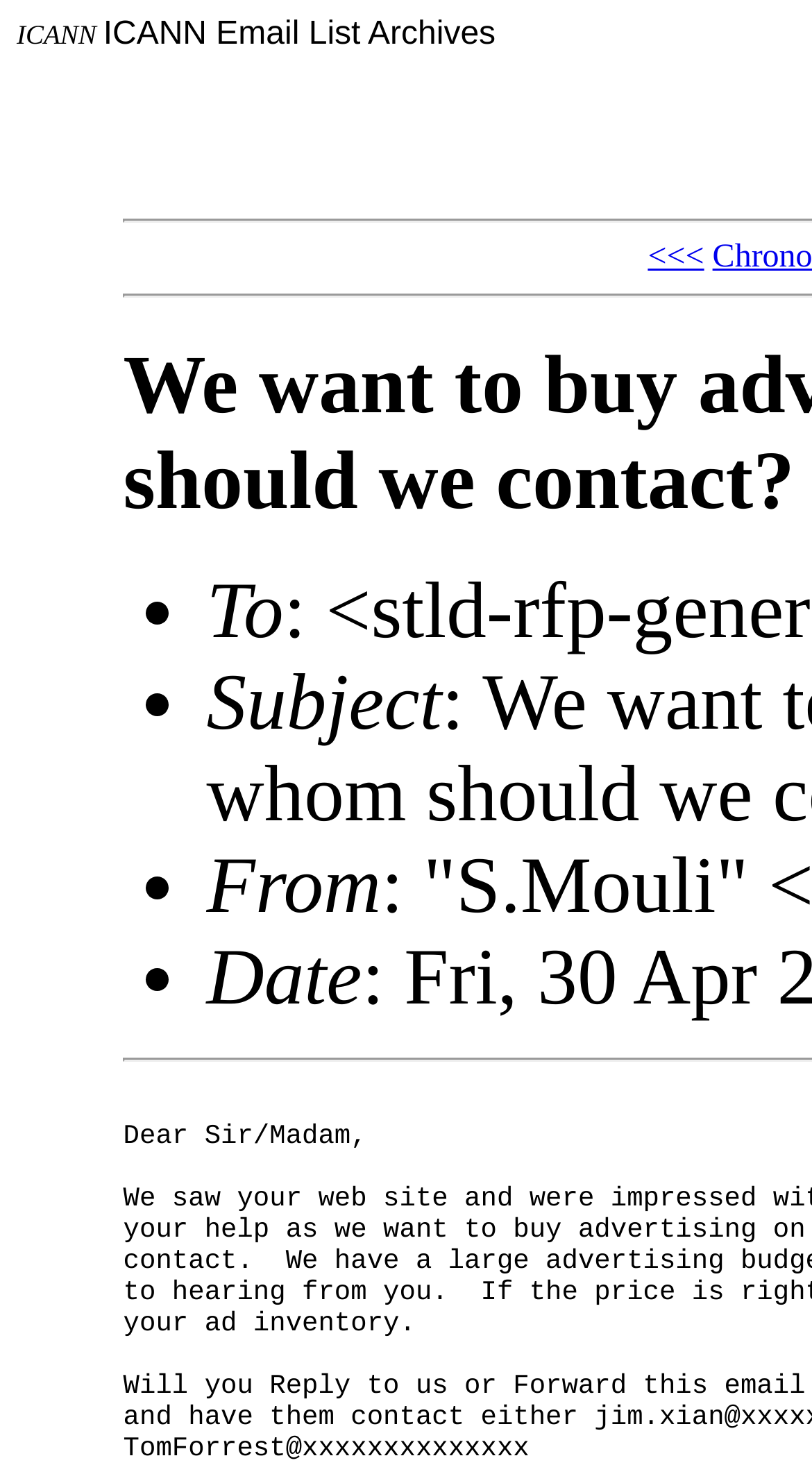Refer to the image and offer a detailed explanation in response to the question: What is the purpose of this webpage?

Based on the webpage structure and content, it appears to be an archive of emails, allowing users to browse and search through email lists.